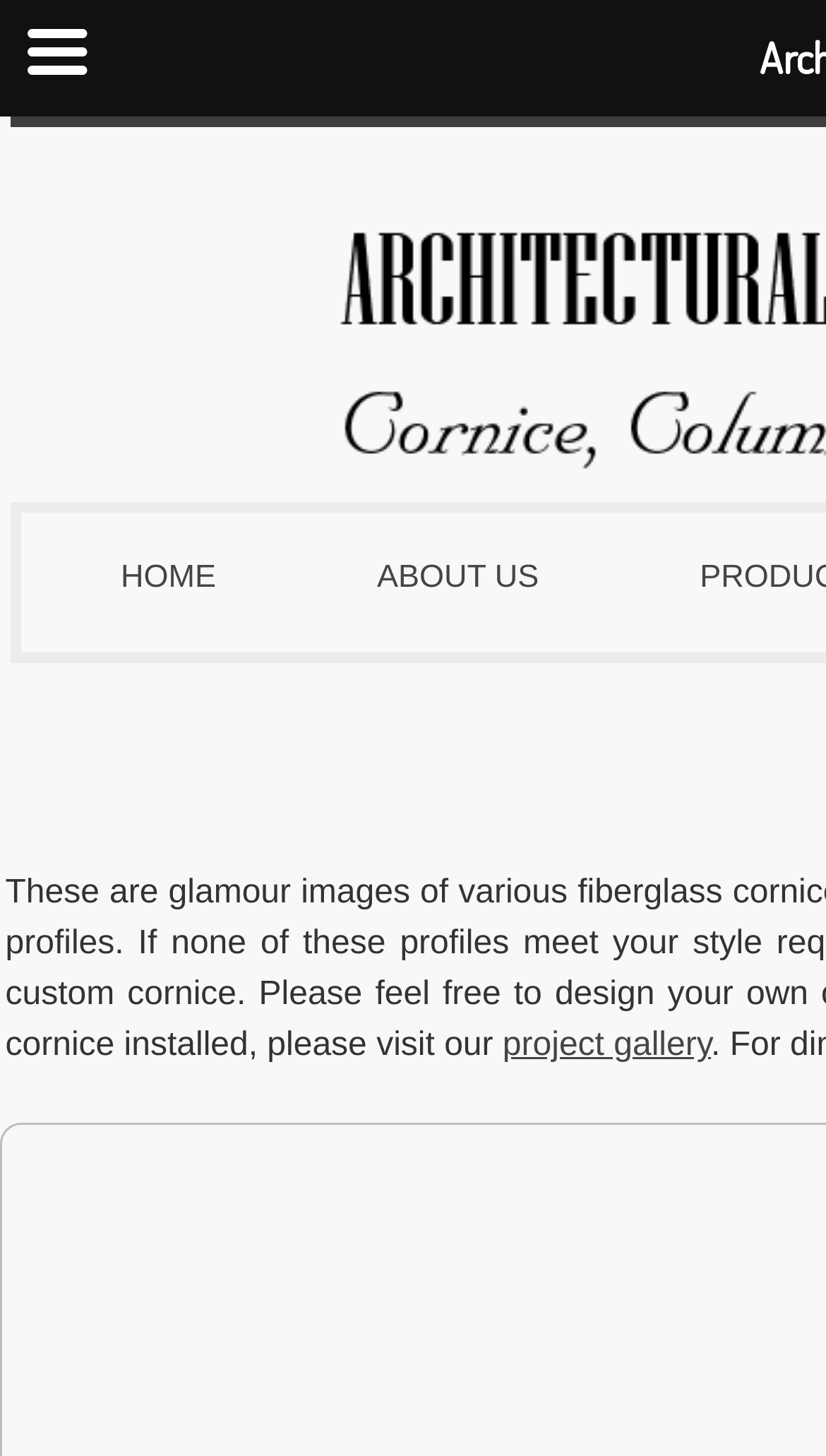Bounding box coordinates are specified in the format (top-left x, top-left y, bottom-right x, bottom-right y). All values are floating point numbers bounded between 0 and 1. Please provide the bounding box coordinate of the region this sentence describes: project gallery

[0.608, 0.706, 0.861, 0.731]